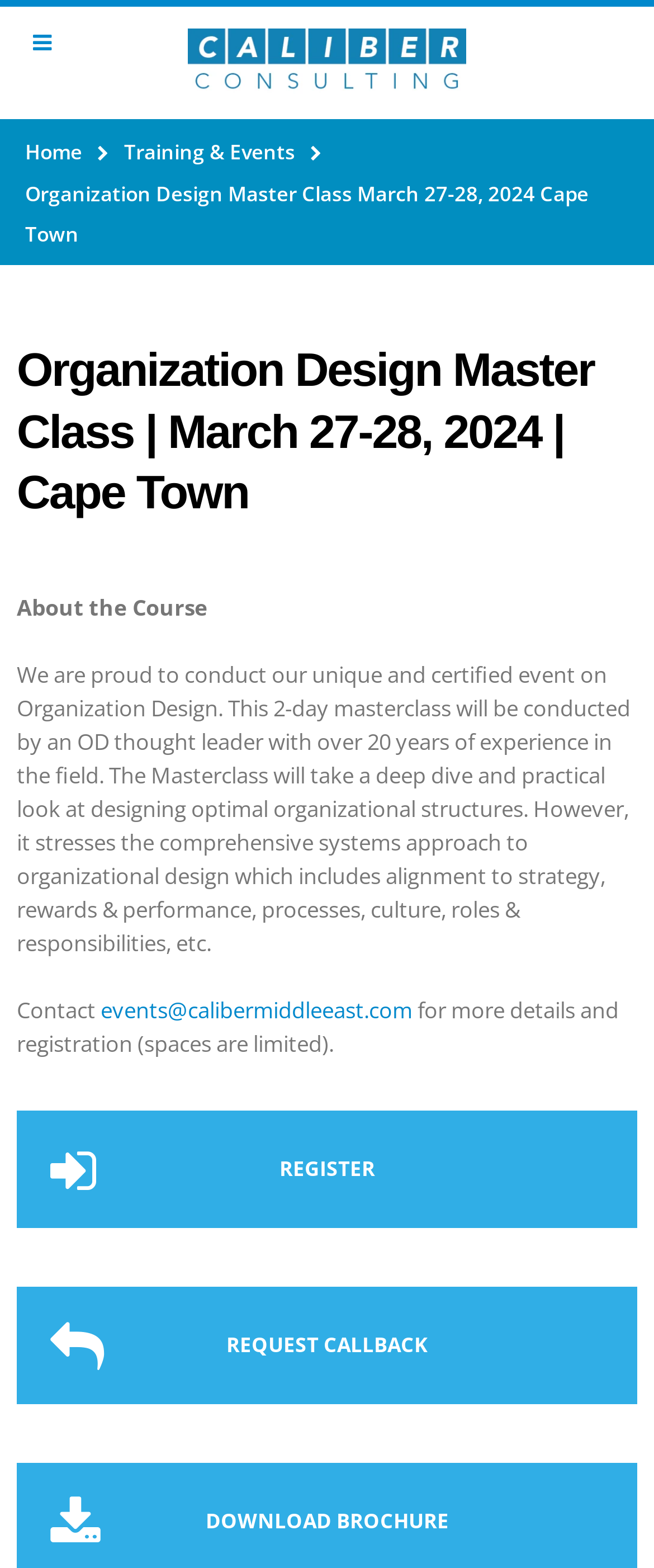Using the given description, provide the bounding box coordinates formatted as (top-left x, top-left y, bottom-right x, bottom-right y), with all values being floating point numbers between 0 and 1. Description: REGISTER

[0.026, 0.709, 0.974, 0.783]